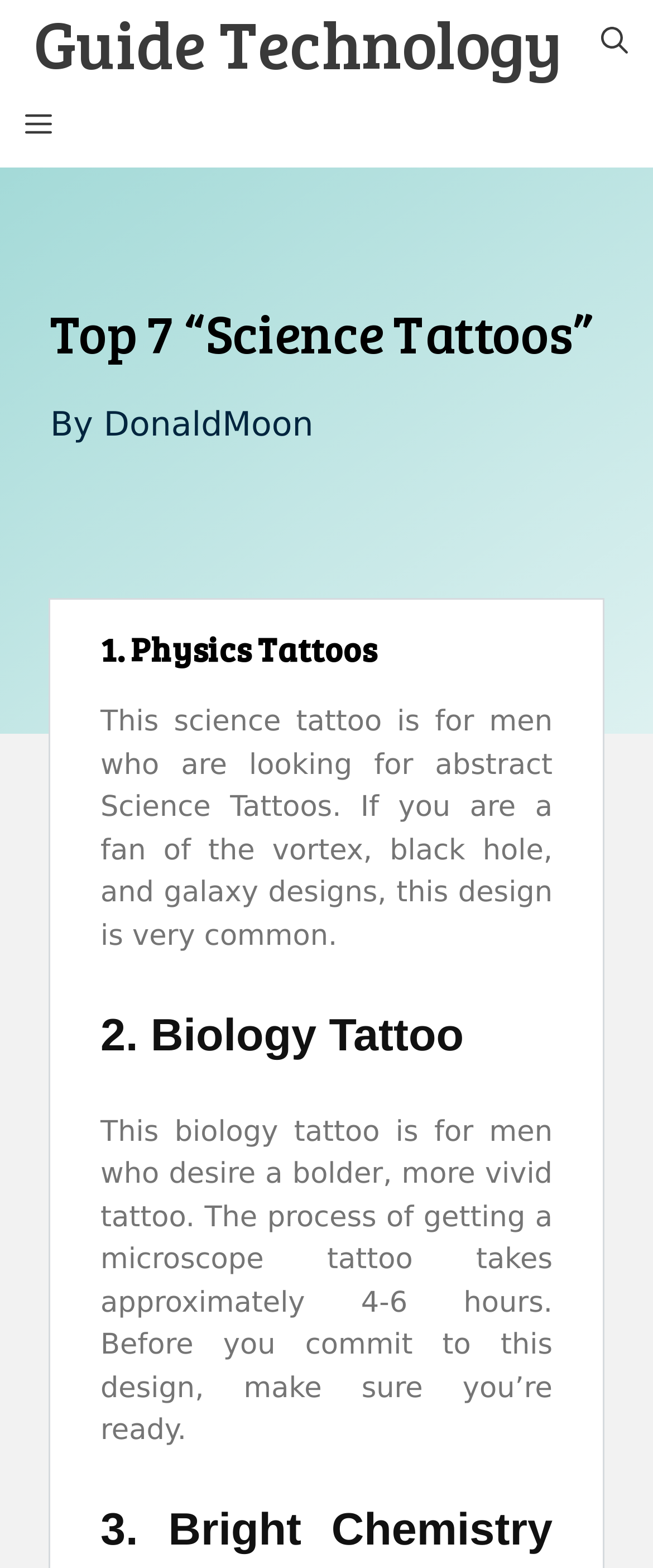How many science tattoo designs are listed?
Refer to the image and provide a one-word or short phrase answer.

7